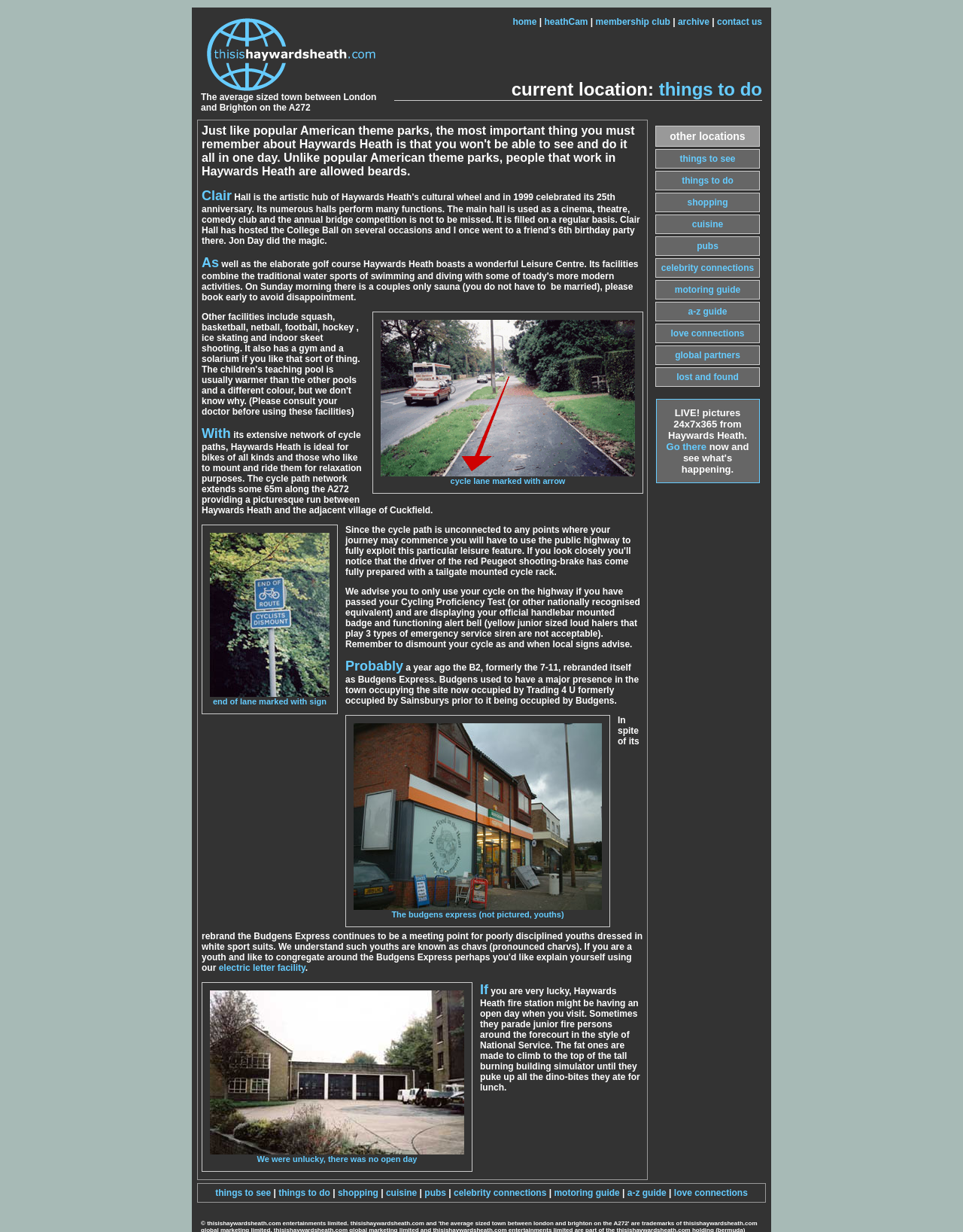Provide a thorough description of this webpage.

This webpage is about Haywards Heath, a town in the UK. At the top, there is a table with a brief introduction to the town, accompanied by an image. Below this, there is a navigation menu with links to different sections of the website, including "home", "heathCam", "membership club", "archive", and "contact us".

The main content of the webpage is divided into two sections. The first section is a long, descriptive text about Haywards Heath, its attractions, and its facilities. The text is accompanied by several images, including one of a cycle lane, a sign marking the end of a lane, and an image of a Budgens Express store. The text also mentions the town's leisure center, its cycle paths, and its fire station.

The second section is a table with links to various topics related to Haywards Heath, including "things to see", "things to do", "shopping", "cuisine", "pubs", "celebrity connections", "motoring guide", "a-z guide", and "love connections". There is also a link to "LIVE! pictures 24x7x365 from Haywards Heath" and a call to action to "Go there now and see what's happening".

At the bottom of the webpage, there is a footer with a repetition of the navigation menu.